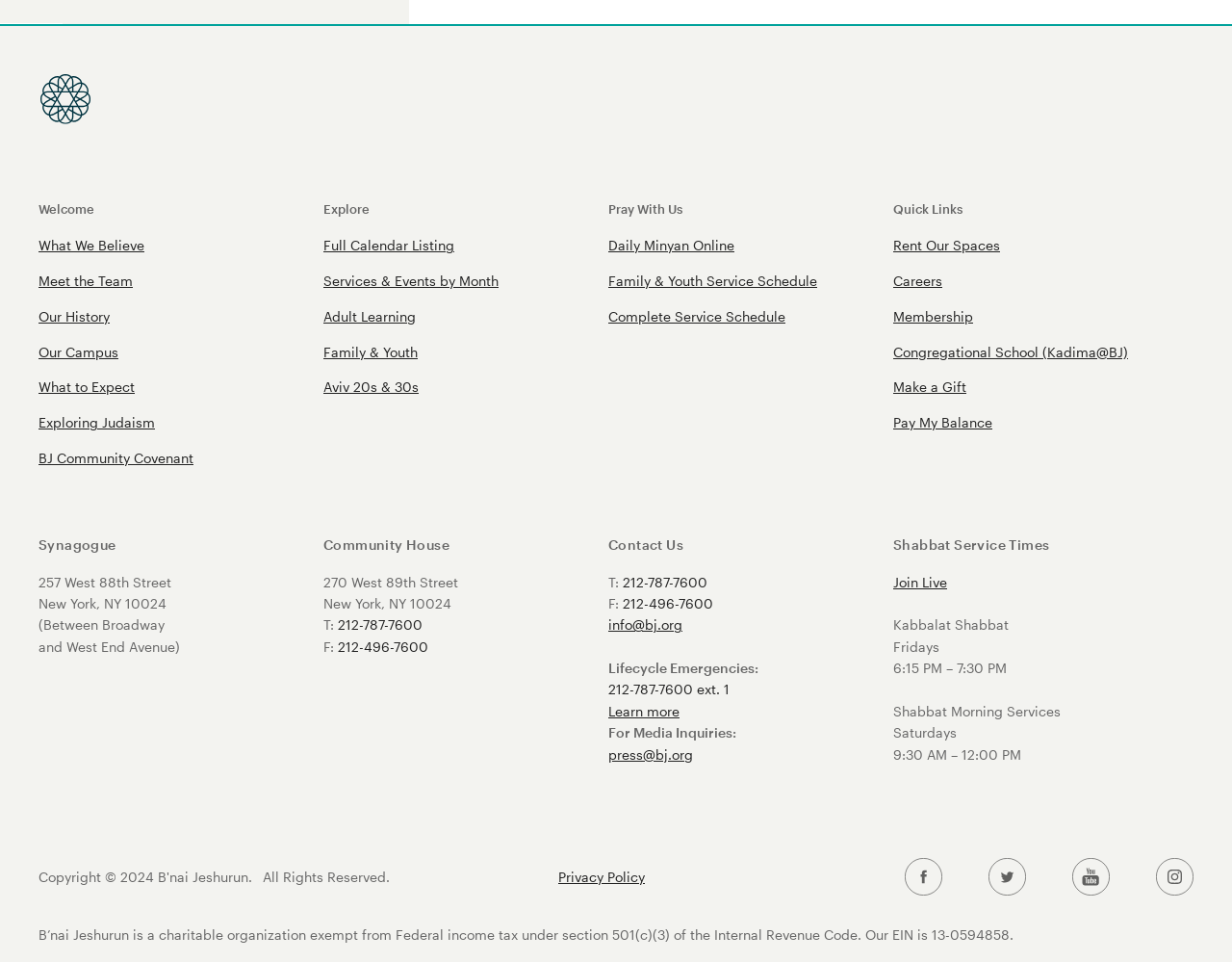Please identify the bounding box coordinates of the element's region that needs to be clicked to fulfill the following instruction: "Learn more about lifecycle emergencies". The bounding box coordinates should consist of four float numbers between 0 and 1, i.e., [left, top, right, bottom].

[0.494, 0.708, 0.592, 0.726]